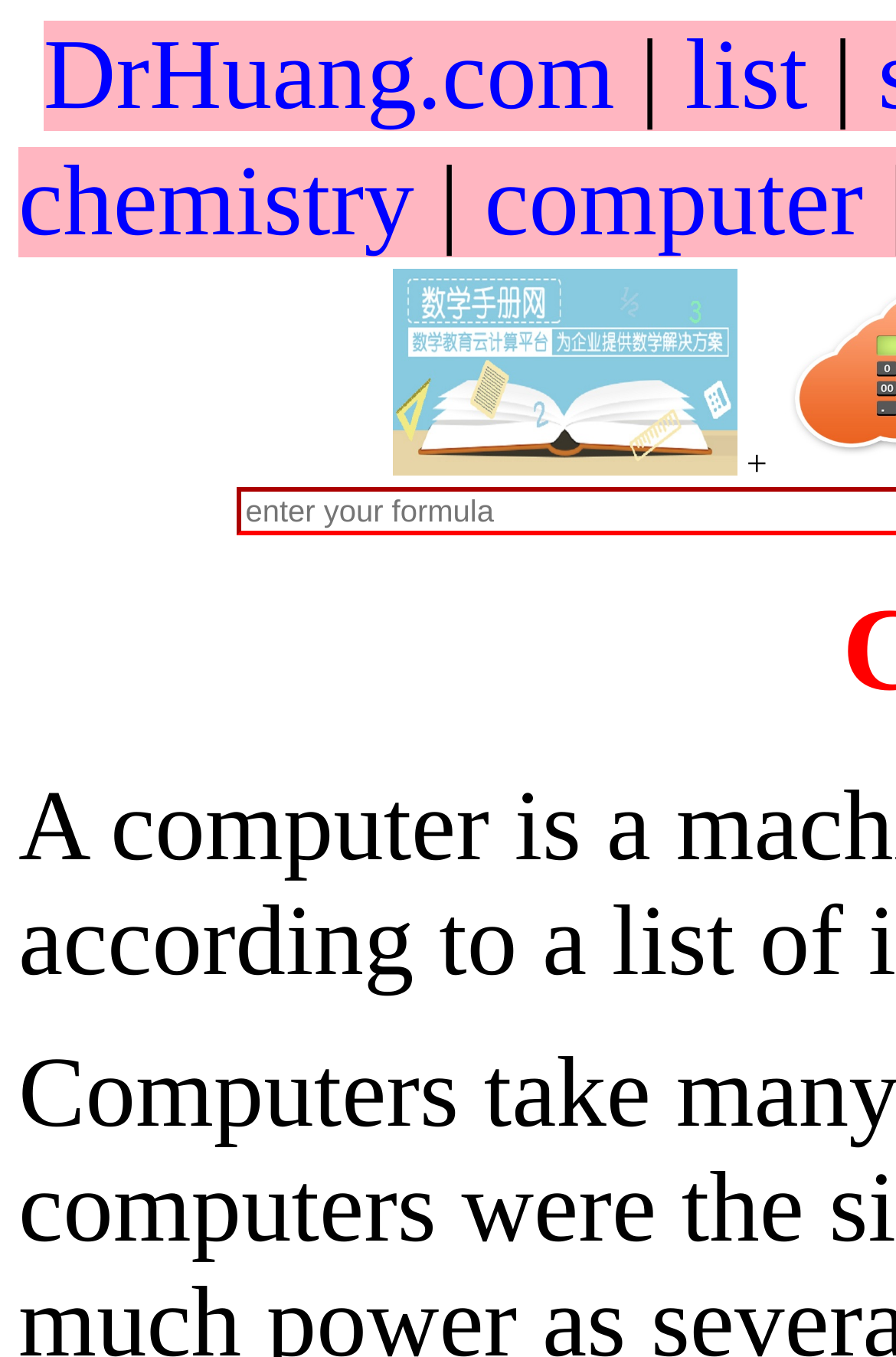Extract the bounding box coordinates of the UI element described by: "parent_node: + + + =". The coordinates should include four float numbers ranging from 0 to 1, e.g., [left, top, right, bottom].

[0.438, 0.179, 0.823, 0.208]